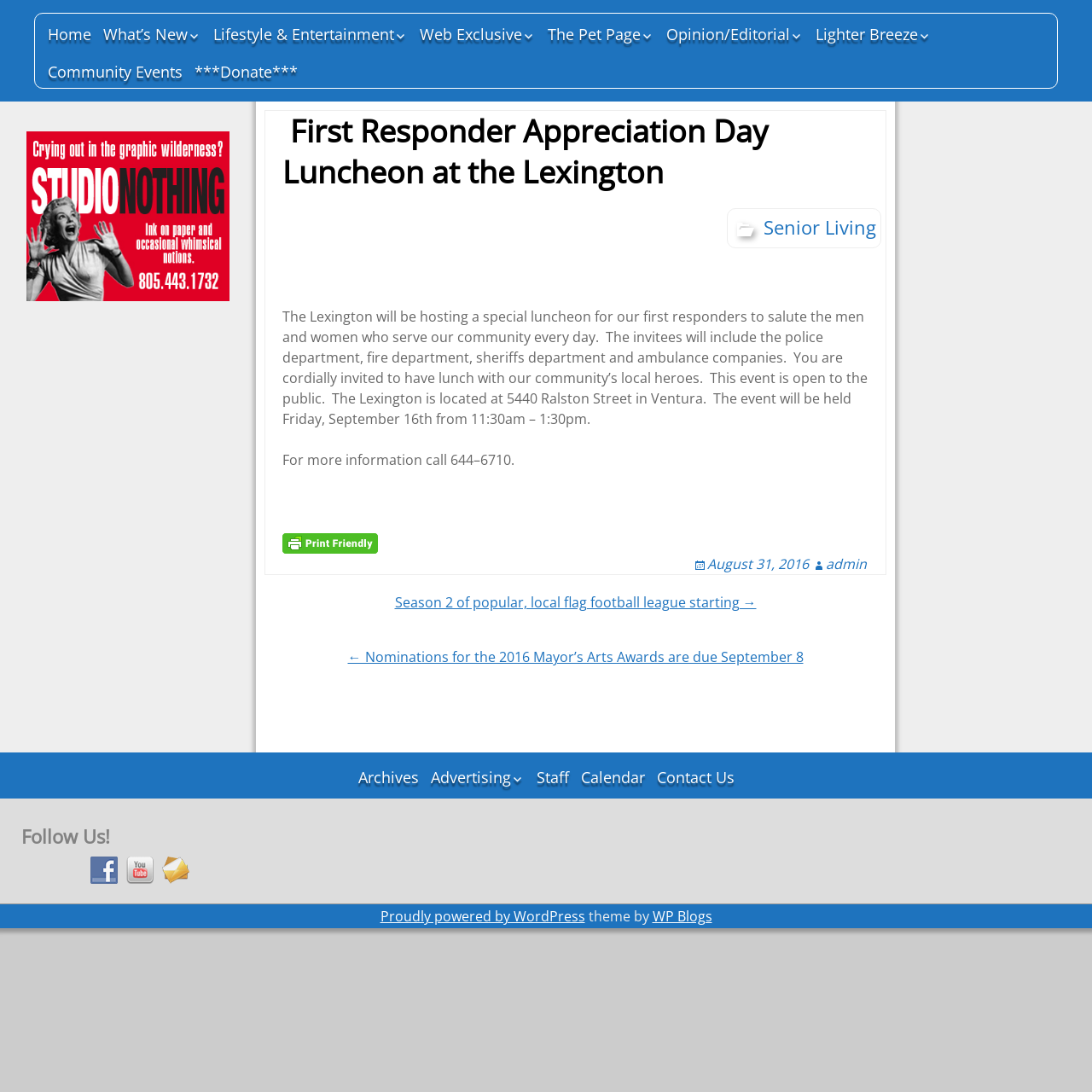Determine the bounding box coordinates of the clickable region to follow the instruction: "Click the 'Apply Now' button".

None